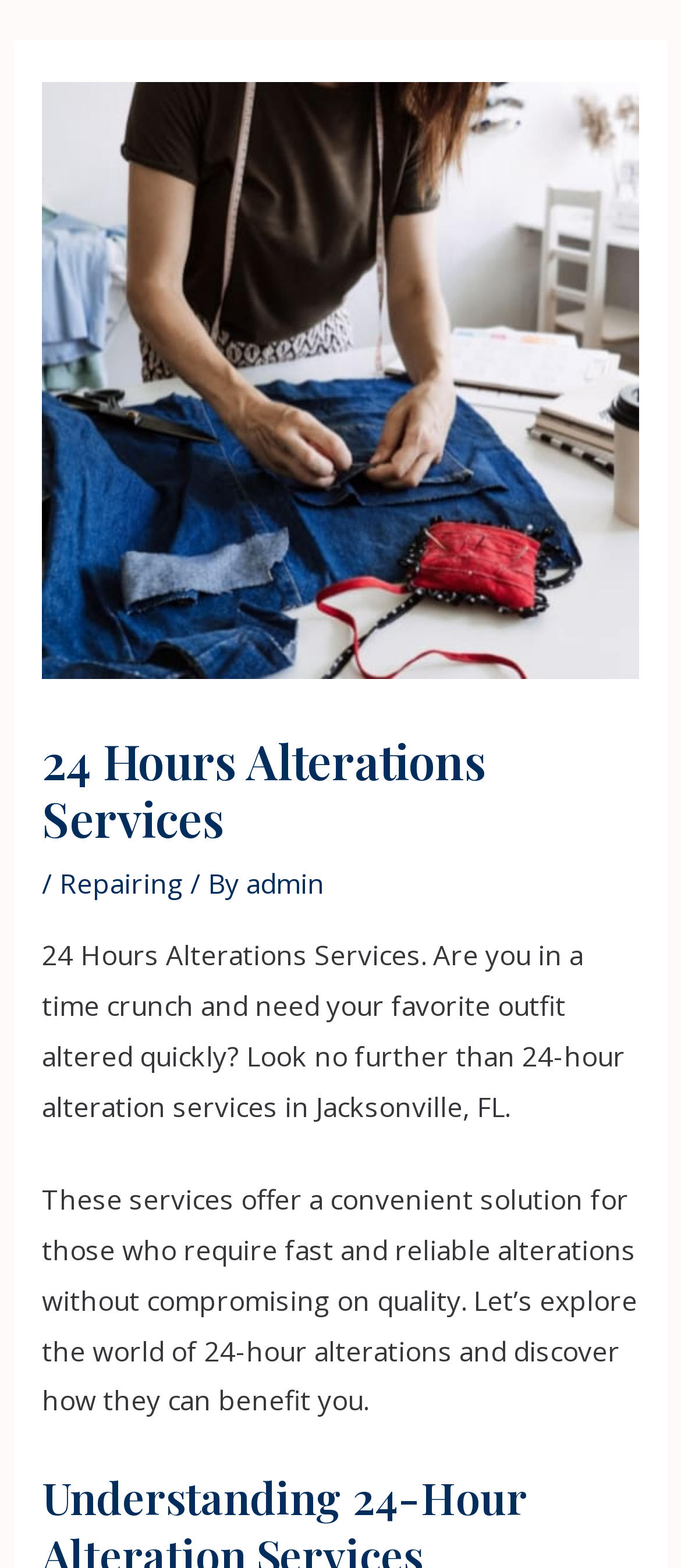Please find the bounding box coordinates in the format (top-left x, top-left y, bottom-right x, bottom-right y) for the given element description. Ensure the coordinates are floating point numbers between 0 and 1. Description: admin

[0.361, 0.552, 0.477, 0.576]